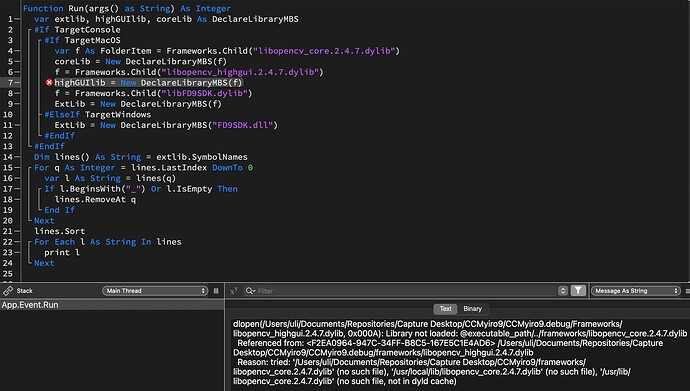Identify and describe all the elements present in the image.

The image is a screenshot of a code editor displaying a programming function named "Run." This function appears to be written in a language that resembles Xojo (formerly Real Basic) and is related to dynamic library loading, specifically dealing with the OpenCV library. The code includes several variables for files and libraries, demonstrating the process of attempting to load the "libopencv_highgui.2.4.7.dylib" library, along with error handling for cases when the library is missing from specified paths.

In the lower section of the screenshot, a series of output lines are displayed, indicating various attempts to locate the dynamic libraries, along with a reason stating that certain files could not be found, emphasizing a troubleshooting context. Overall, this image captures a debugging scenario where the developer is working to resolve library loading issues, surrounded by code detailing path declarations and error messages.